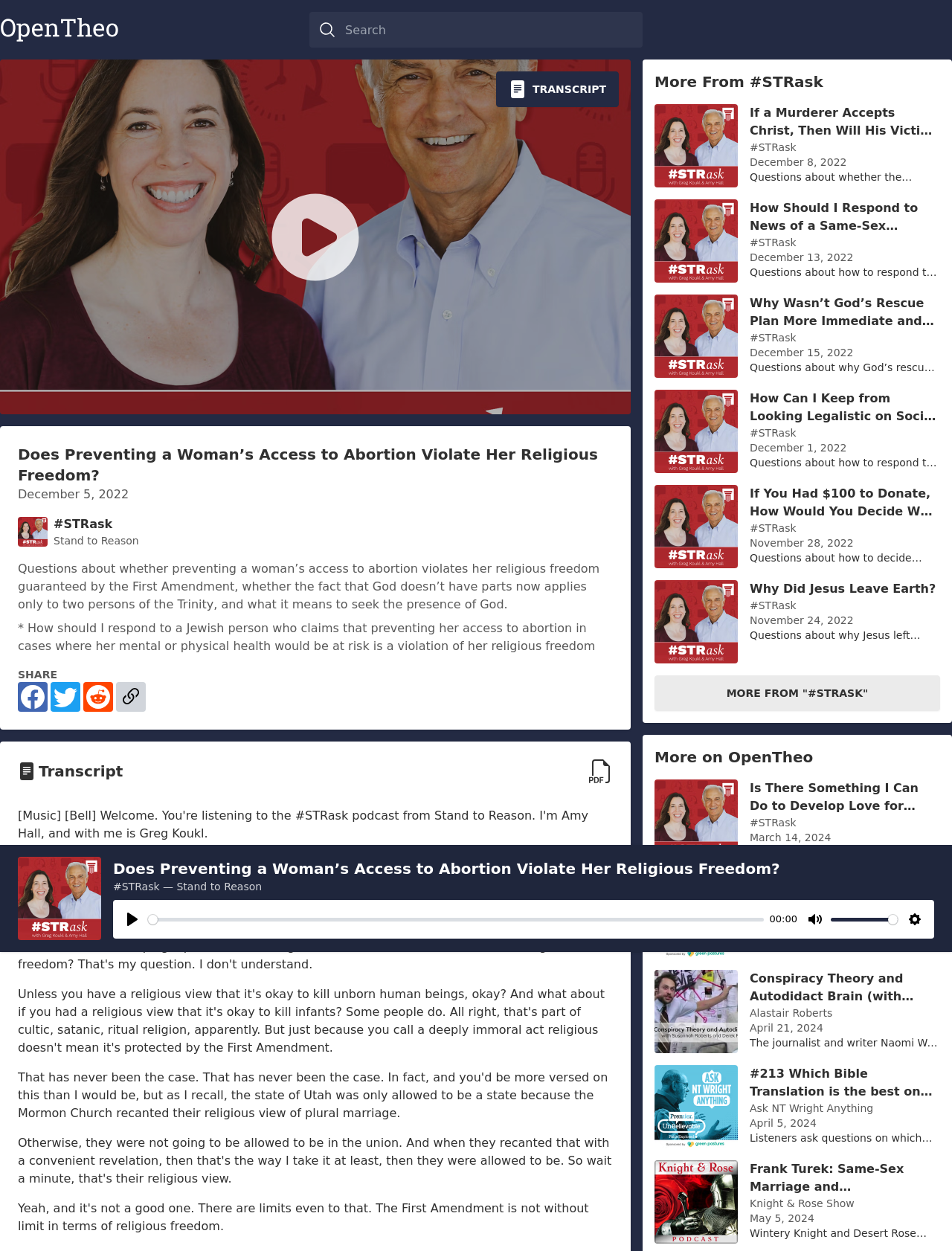Identify the bounding box coordinates of the clickable region required to complete the instruction: "Share on Facebook". The coordinates should be given as four float numbers within the range of 0 and 1, i.e., [left, top, right, bottom].

[0.019, 0.545, 0.05, 0.569]